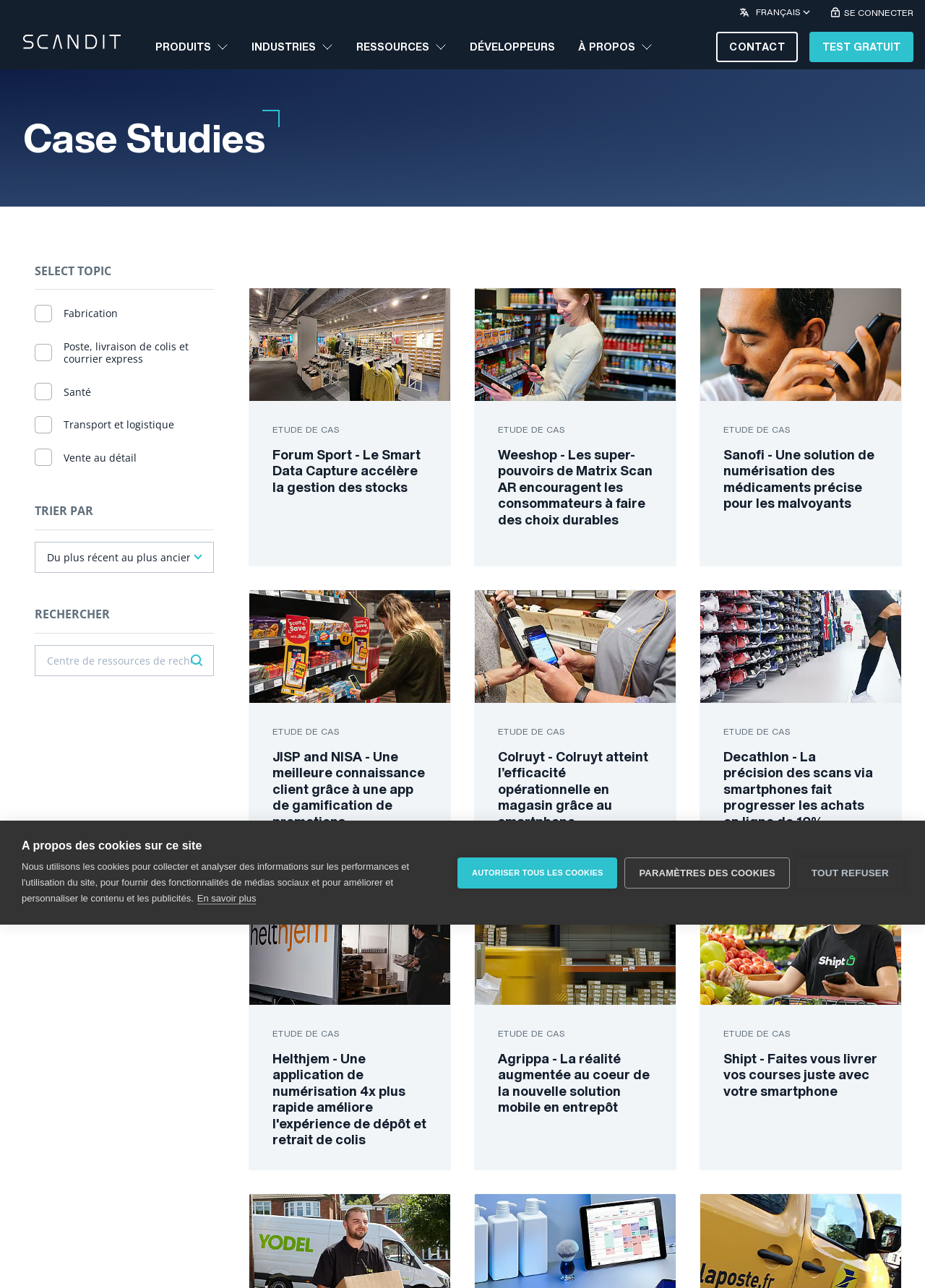Provide a comprehensive caption for the webpage.

The webpage is titled "Case Studies - Scandit" and appears to be a collection of case studies showcasing the success of Scandit's technology in various industries. 

At the top of the page, there is a navigation menu with links to different sections, including "Produits", "Industries", "Ressources", "Développeurs", "À propos", and "Contact". There is also a language selection dropdown and a "SE CONNECTER" button.

Below the navigation menu, there is a heading that reads "Case Studies". Underneath, there are several links to individual case studies, each with a brief description and an accompanying image. The case studies are categorized by topic, with options to filter by topic or search for specific keywords.

The case studies themselves are presented in a grid layout, with each study featuring a heading, a brief summary, and an image. The studies are from various companies, including Forum Sport, Weeshop, Sanofi, JISP and NISA, Colruyt, Decathlon, Helthjem, Agrippa, and Shipt. Each study highlights how Scandit's technology has improved their operations or customer experience.

On the right side of the page, there is a section with a heading "SELECT TOPIC" and a list of topics, including "Fabrication", "Poste, livraison de colis et courrier express", "Santé", "Transport et logistique", and "Vente au détail". There is also a "TRIER PAR" dropdown and a search bar.

At the bottom of the page, there is a cookie policy notification with options to accept all cookies, customize settings, or refuse all cookies.